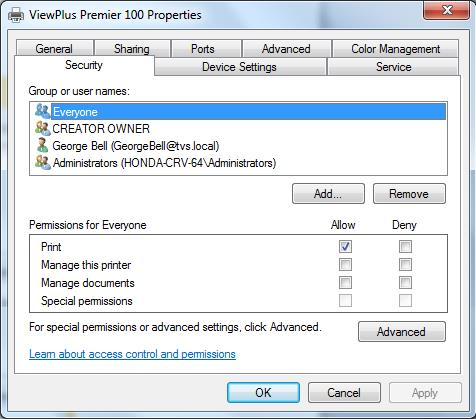Based on the image, give a detailed response to the question: What is the name of the tab highlighted in the dialog box?

The Security tab is highlighted in the dialog box, indicating that the current view is focused on managing user permissions and security settings for the ViewPlus printer.